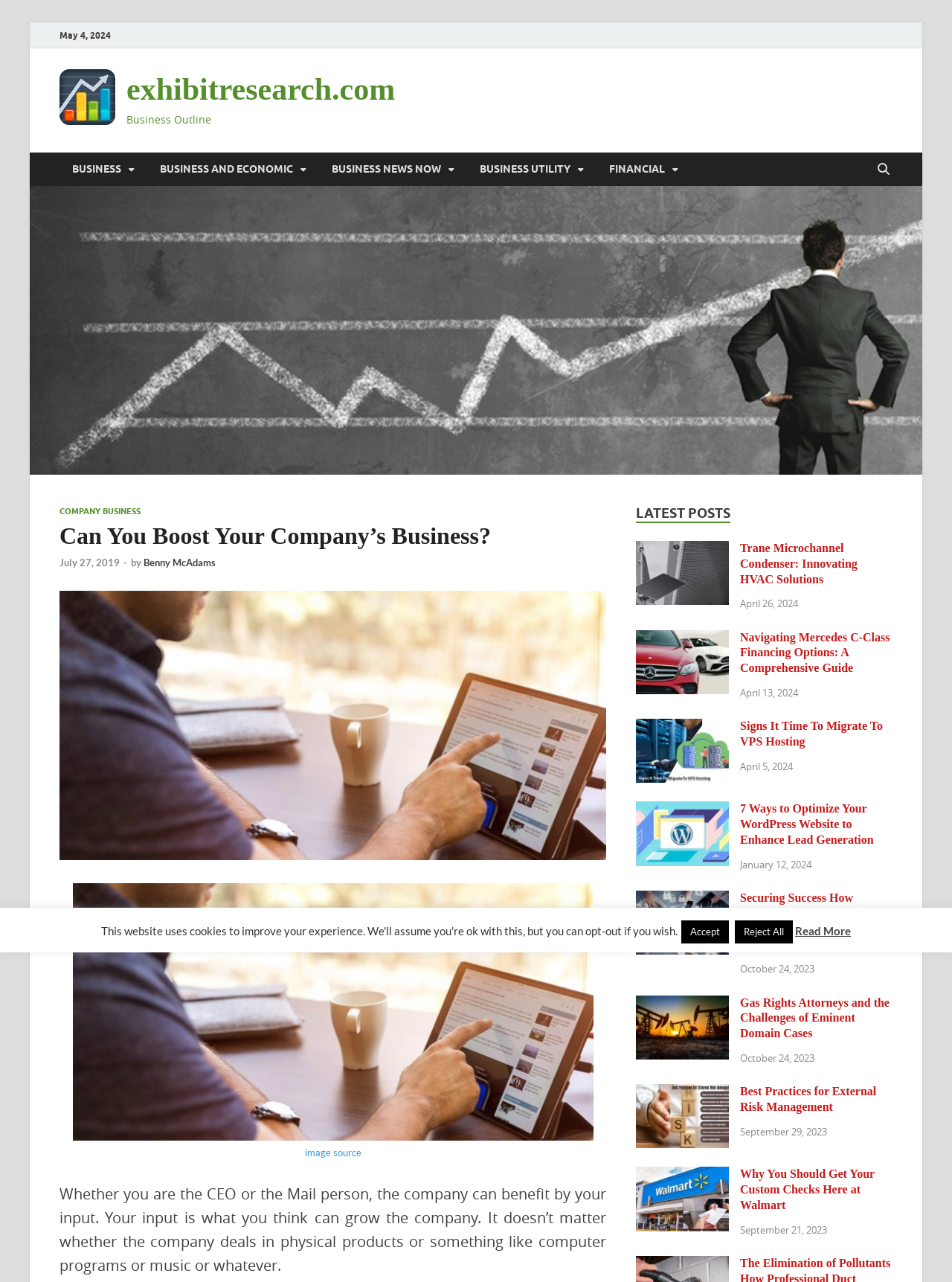Pinpoint the bounding box coordinates for the area that should be clicked to perform the following instruction: "View the 'LATEST POSTS'".

[0.668, 0.393, 0.767, 0.408]